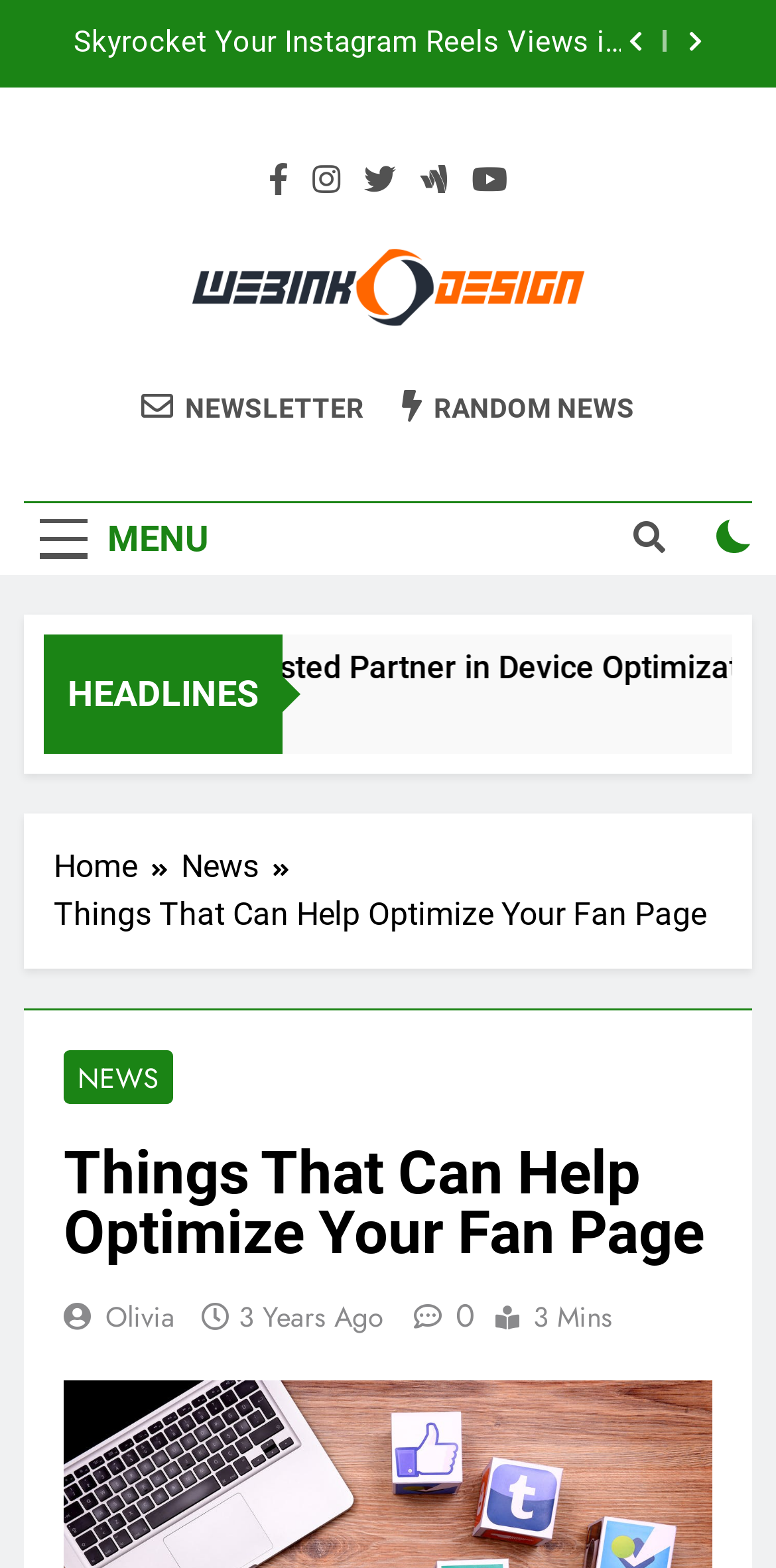Respond to the question below with a single word or phrase: What is the name of the company?

Webink Design